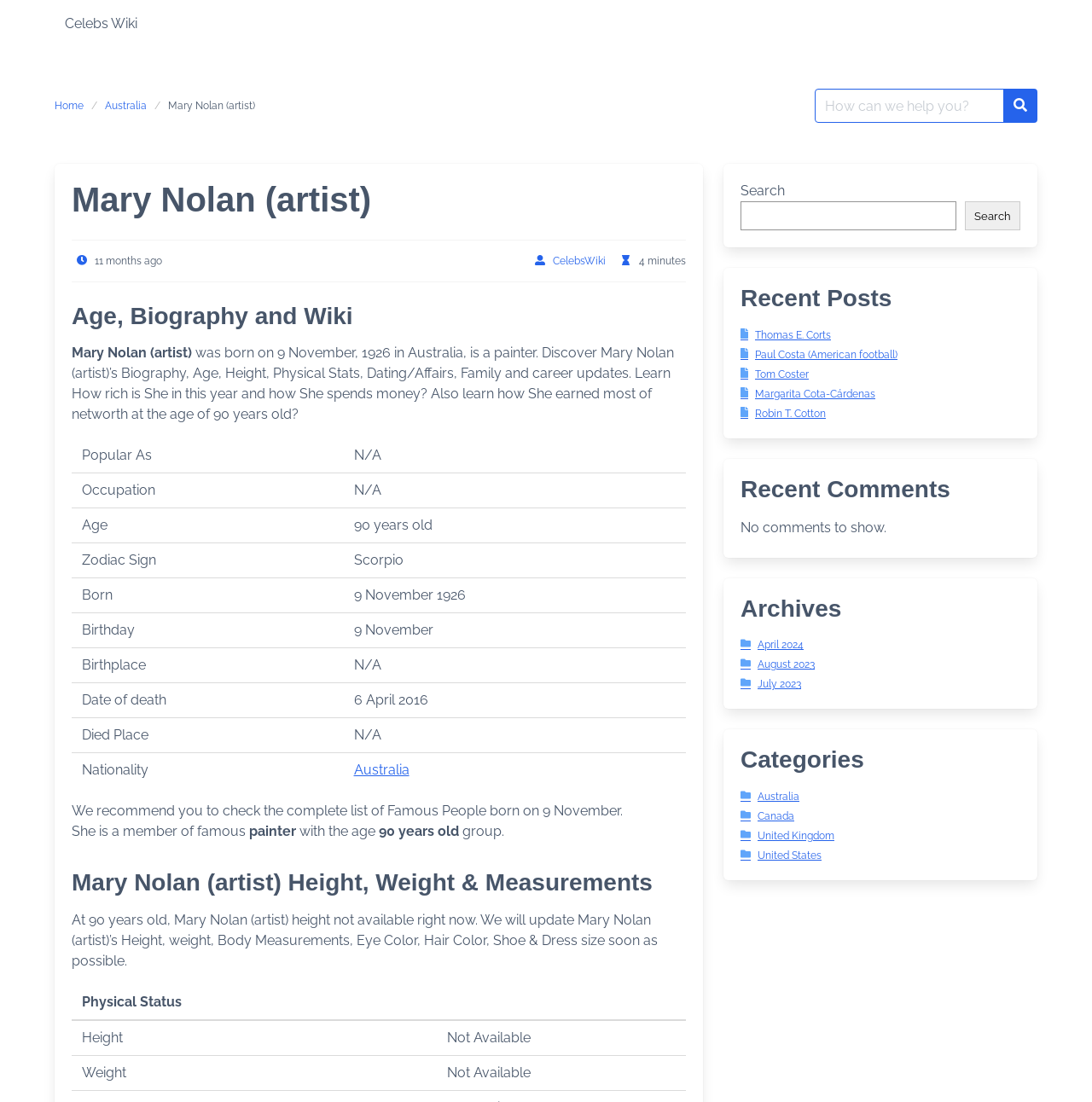Identify the bounding box coordinates of the region that needs to be clicked to carry out this instruction: "Read Mary Nolan's biography". Provide these coordinates as four float numbers ranging from 0 to 1, i.e., [left, top, right, bottom].

[0.066, 0.164, 0.628, 0.199]